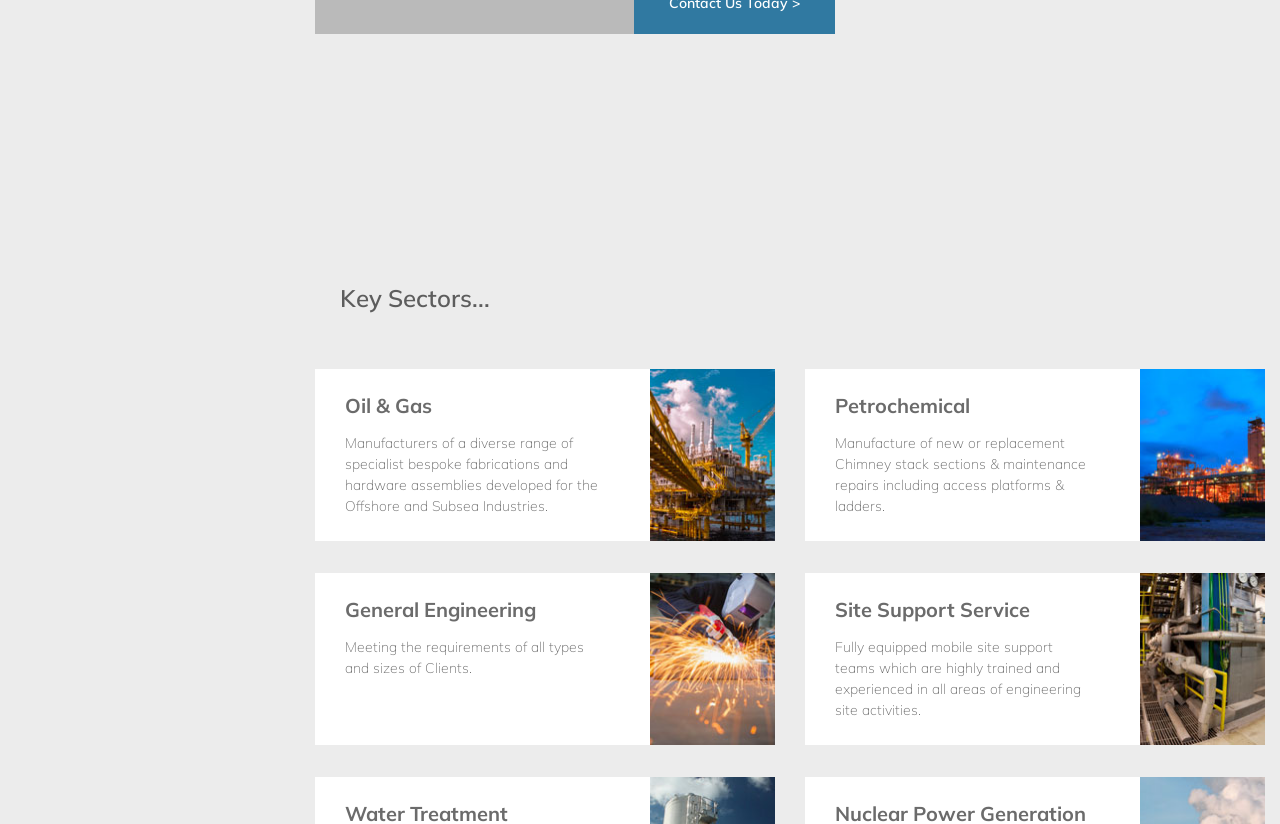How many types of clients are mentioned in General Engineering? Analyze the screenshot and reply with just one word or a short phrase.

All types and sizes